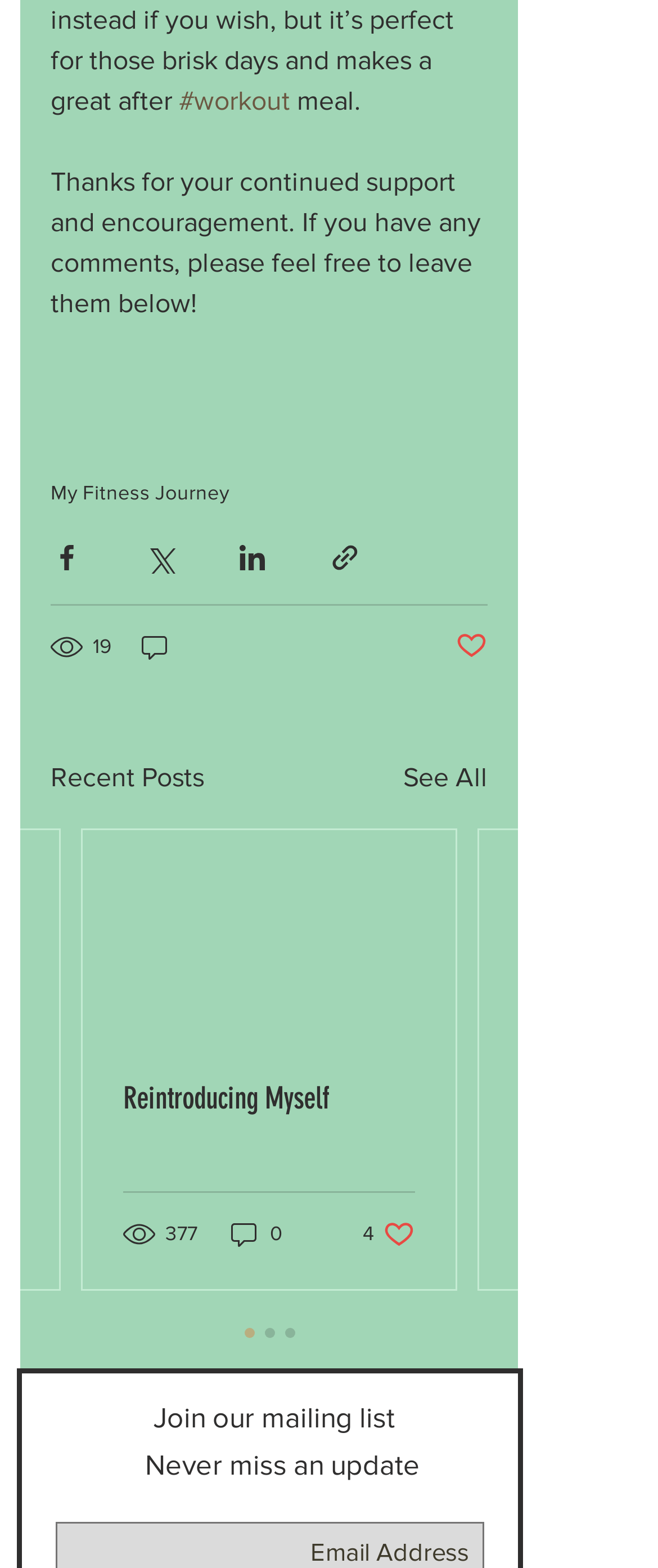Please identify the bounding box coordinates of the element I need to click to follow this instruction: "Click on the 'See All' button".

[0.613, 0.483, 0.741, 0.509]